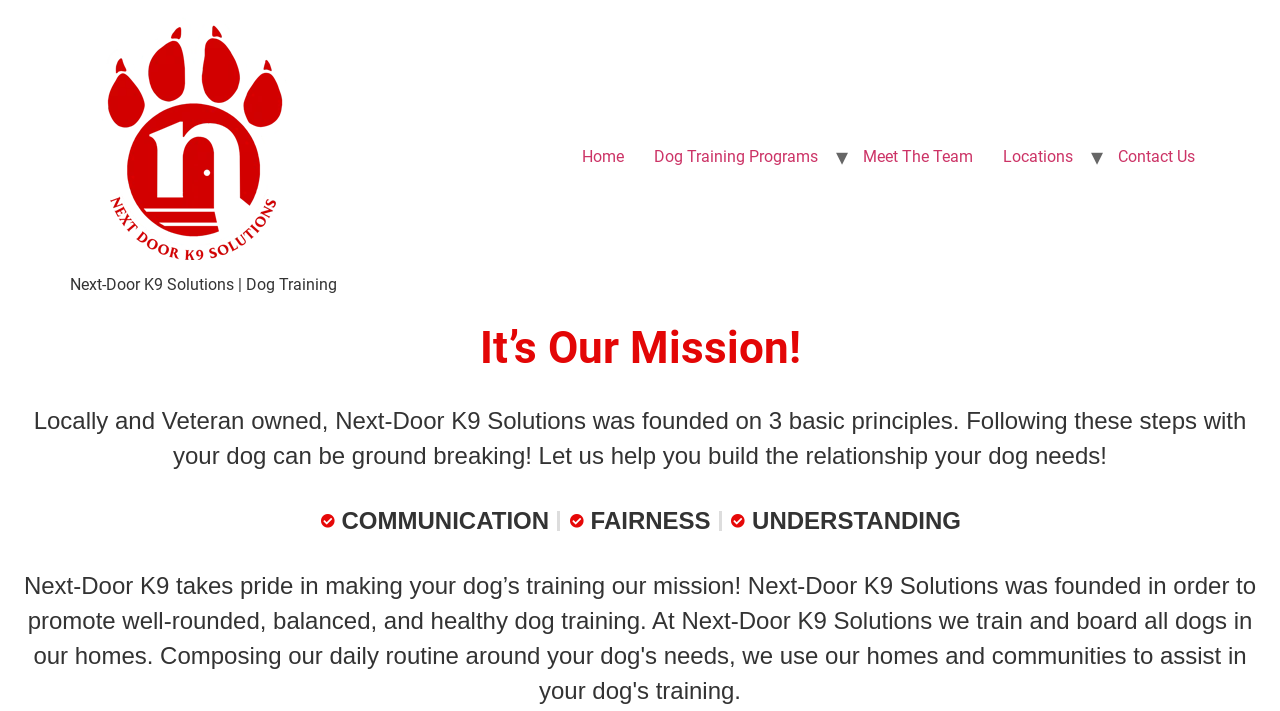What is the name of the dog training company?
Please look at the screenshot and answer using one word or phrase.

Next-Door K9 Solutions